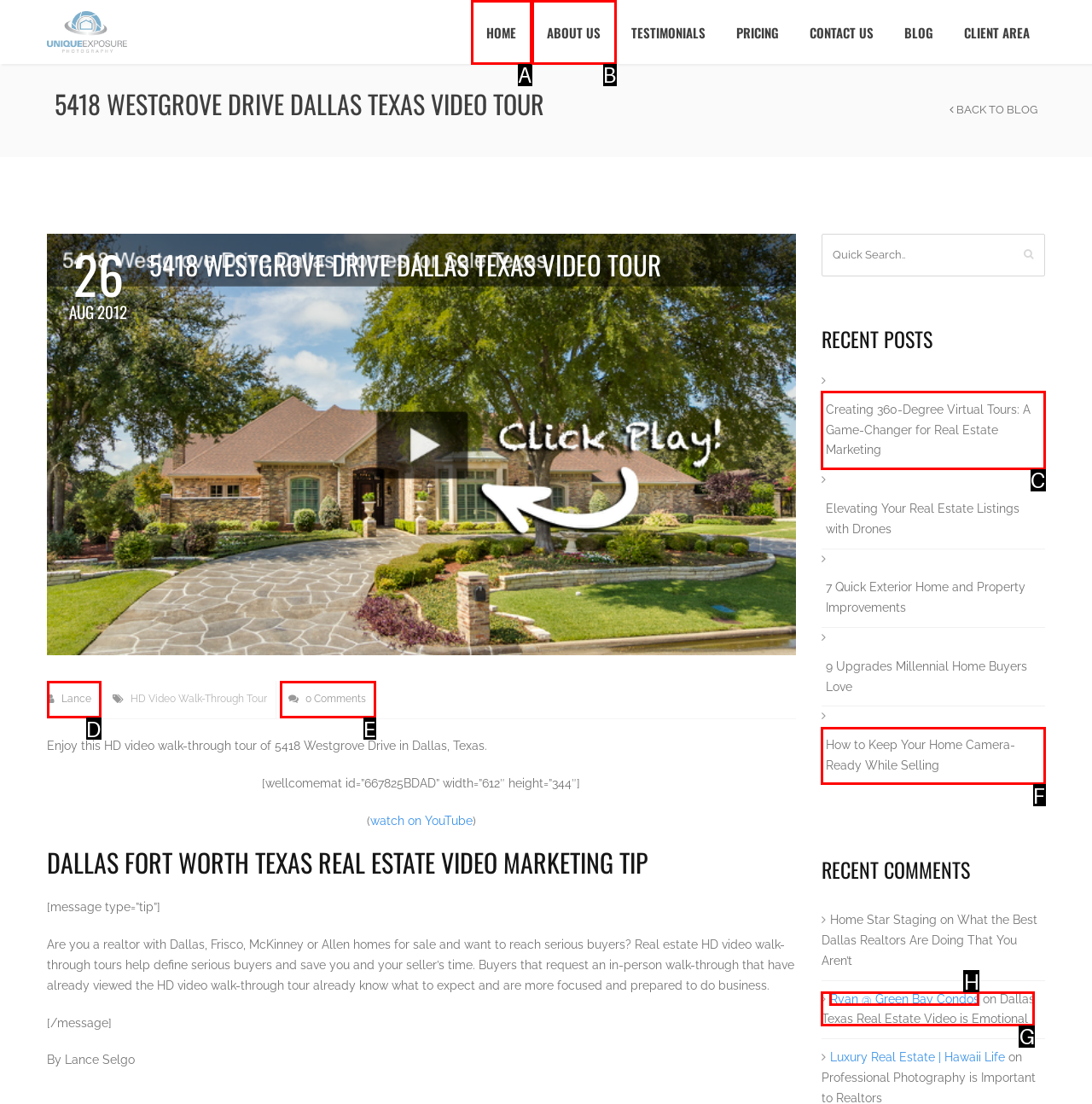Based on the element described as: Lance
Find and respond with the letter of the correct UI element.

D